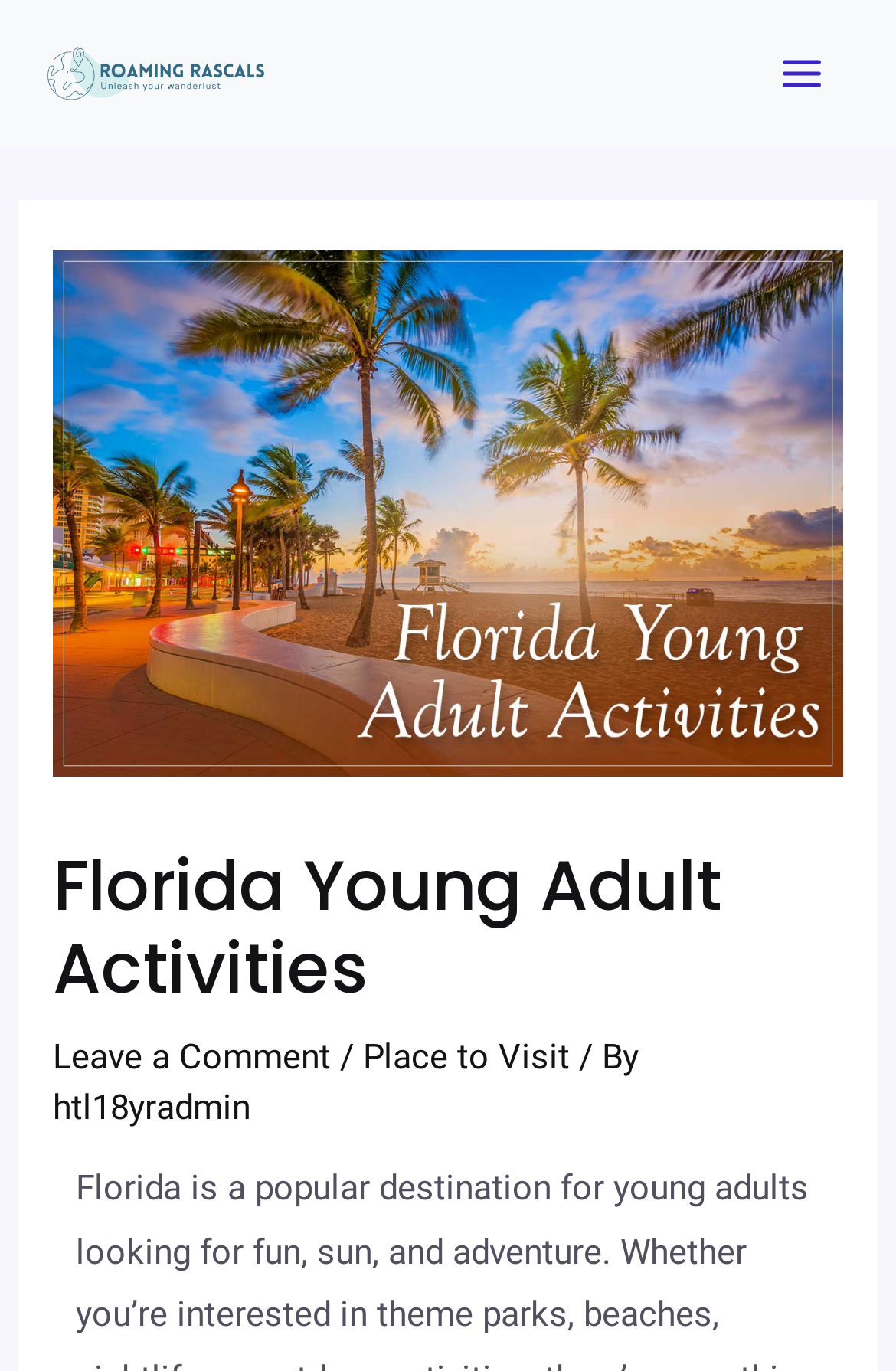Provide the text content of the webpage's main heading.

Florida Young Adult Activities